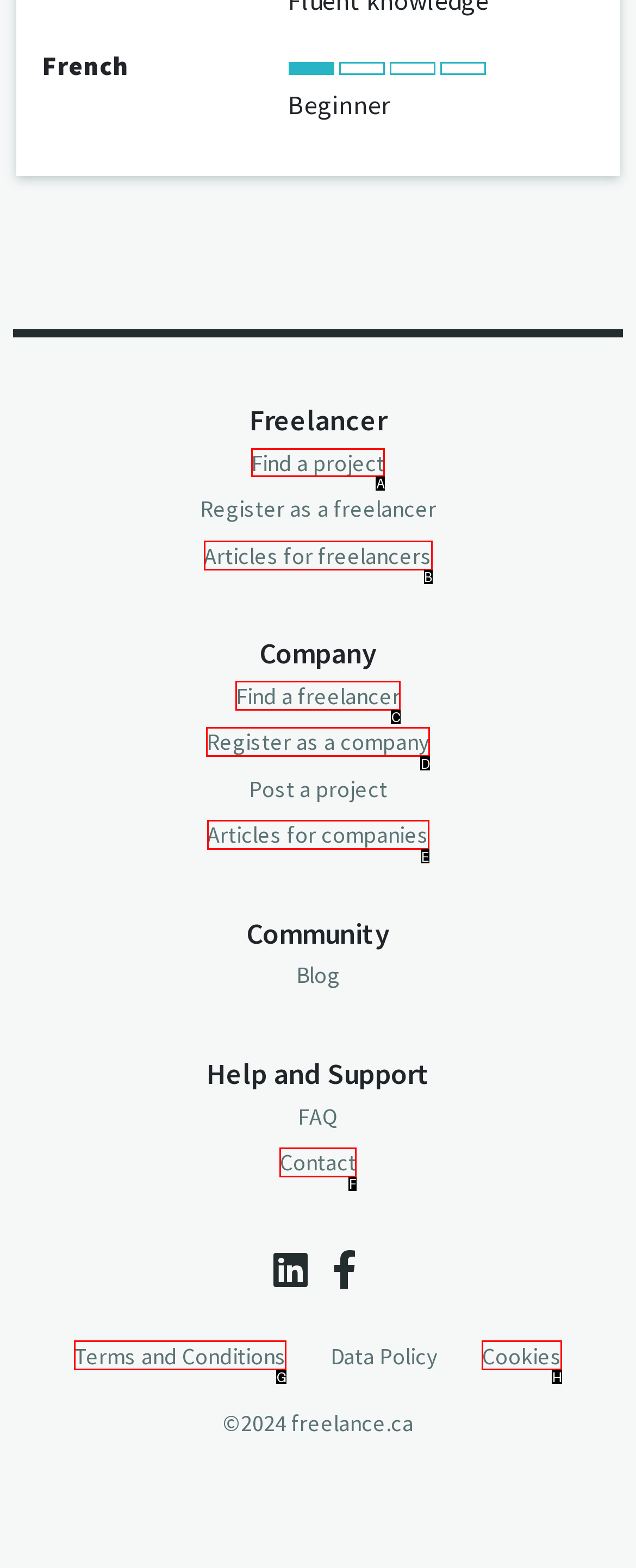Please indicate which option's letter corresponds to the task: Find a project by examining the highlighted elements in the screenshot.

A